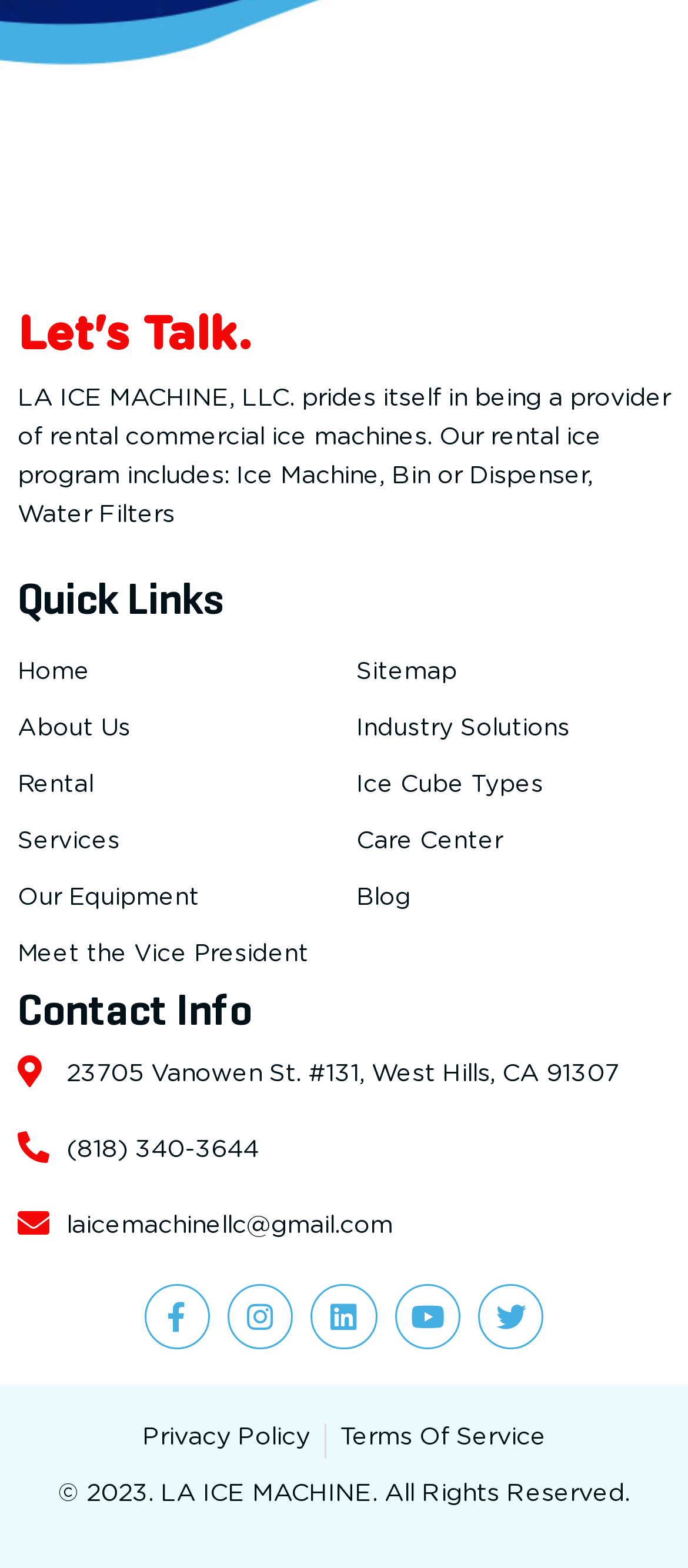Indicate the bounding box coordinates of the clickable region to achieve the following instruction: "Visit the 'Industry Solutions' page."

[0.518, 0.446, 0.974, 0.482]